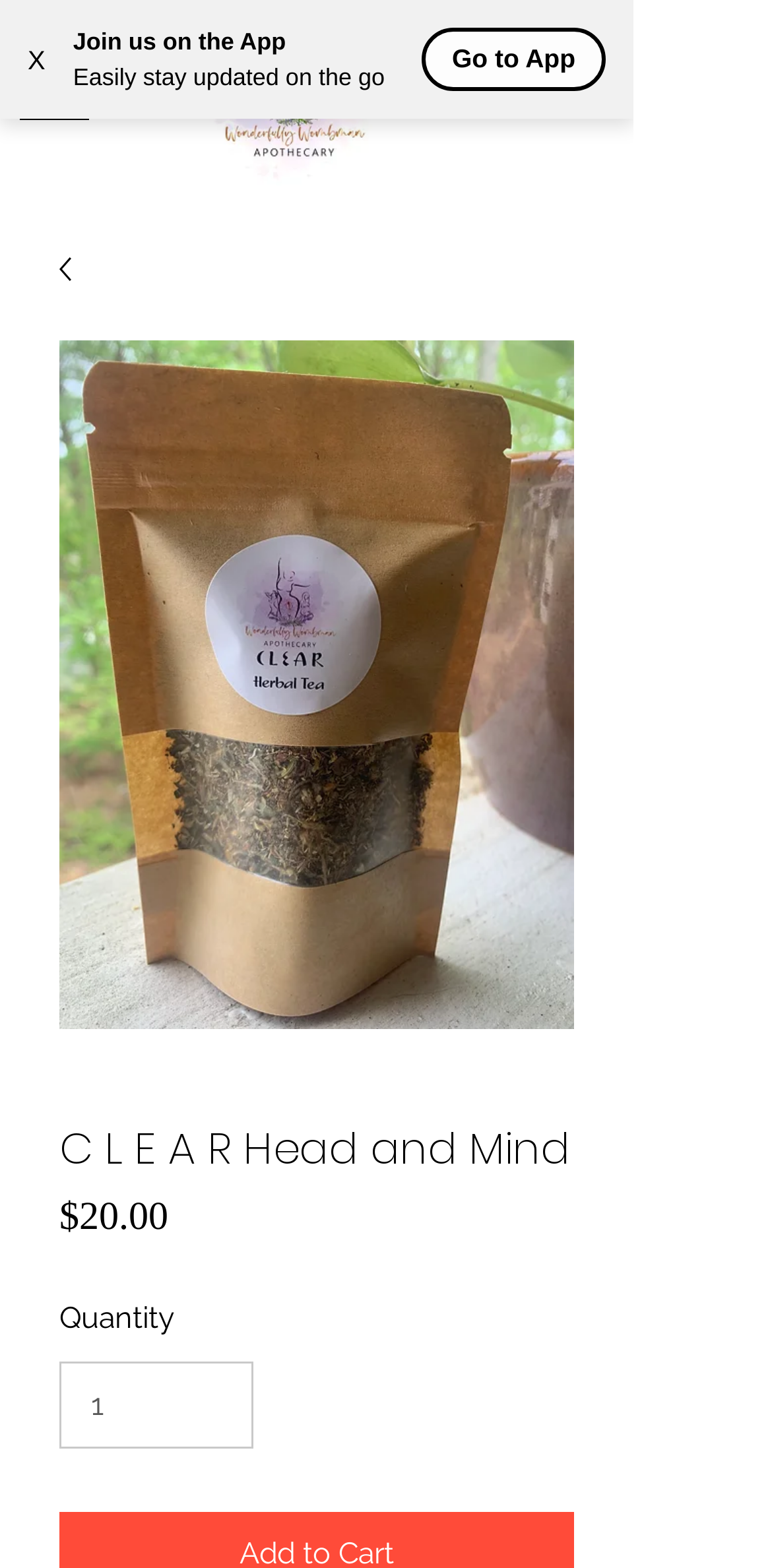Locate the headline of the webpage and generate its content.

C L E A R Head and Mind